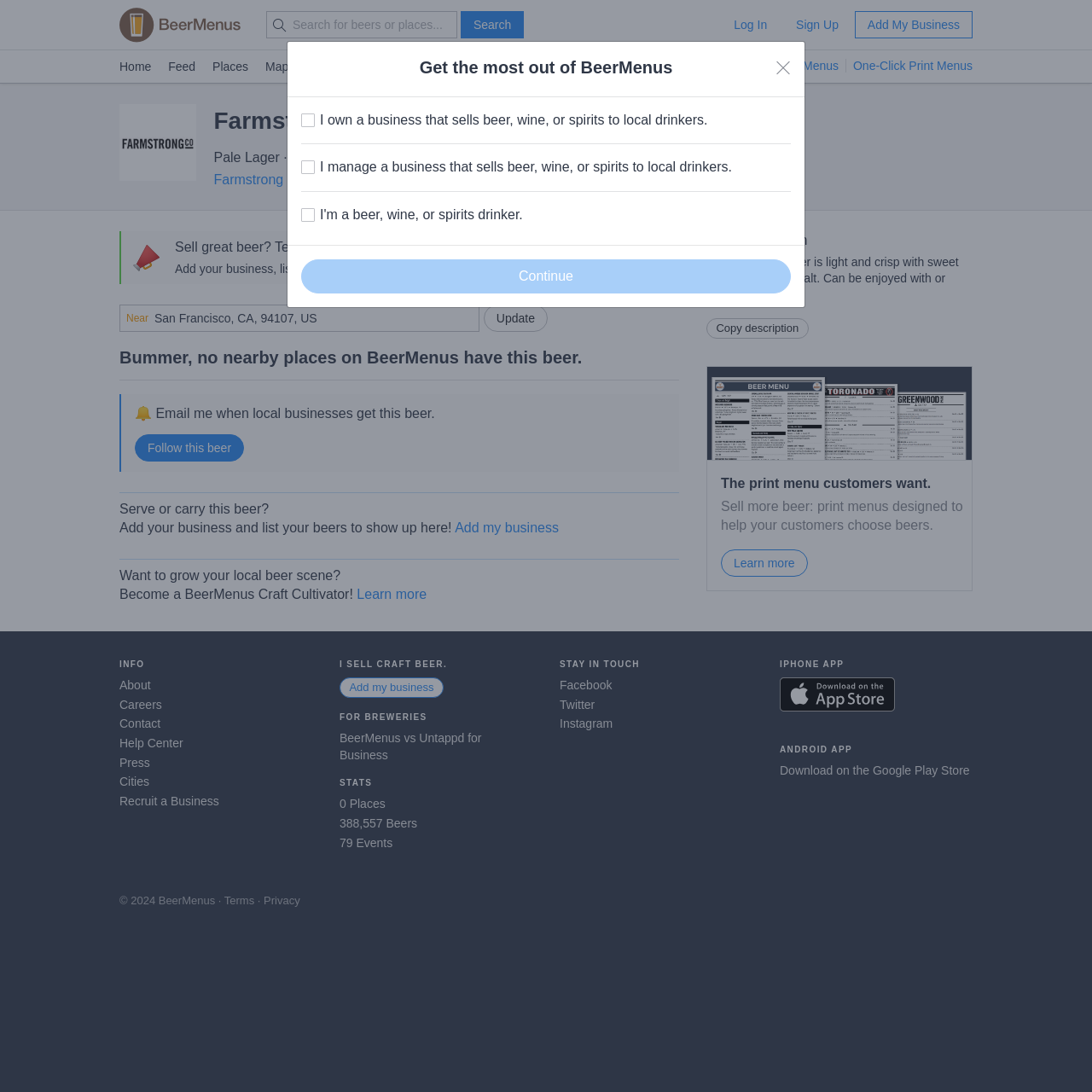Identify the bounding box coordinates for the element you need to click to achieve the following task: "Search for a beer". The coordinates must be four float values ranging from 0 to 1, formatted as [left, top, right, bottom].

[0.422, 0.01, 0.48, 0.035]